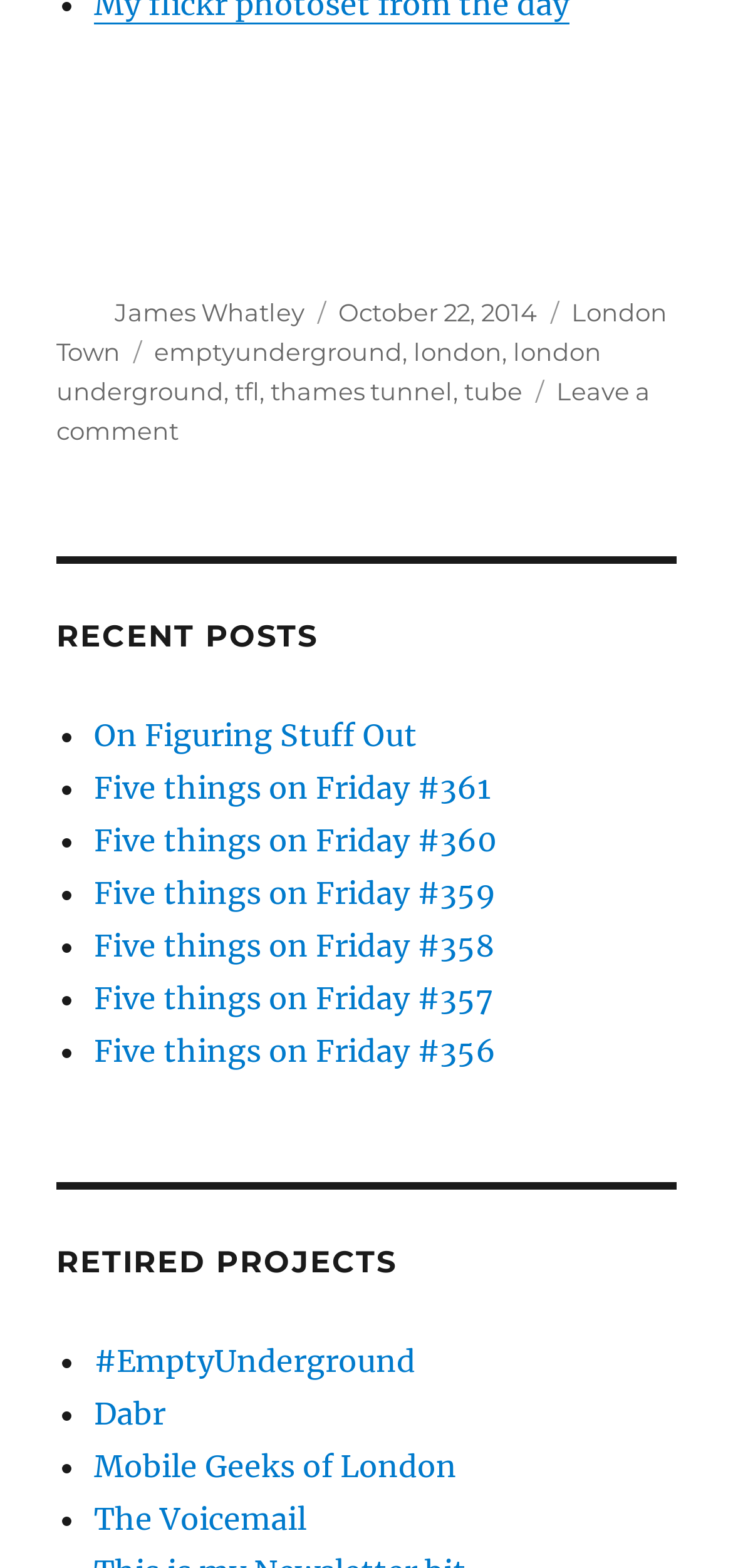Show the bounding box coordinates for the element that needs to be clicked to execute the following instruction: "Check the recent post 'Five things on Friday #361'". Provide the coordinates in the form of four float numbers between 0 and 1, i.e., [left, top, right, bottom].

[0.128, 0.49, 0.669, 0.514]